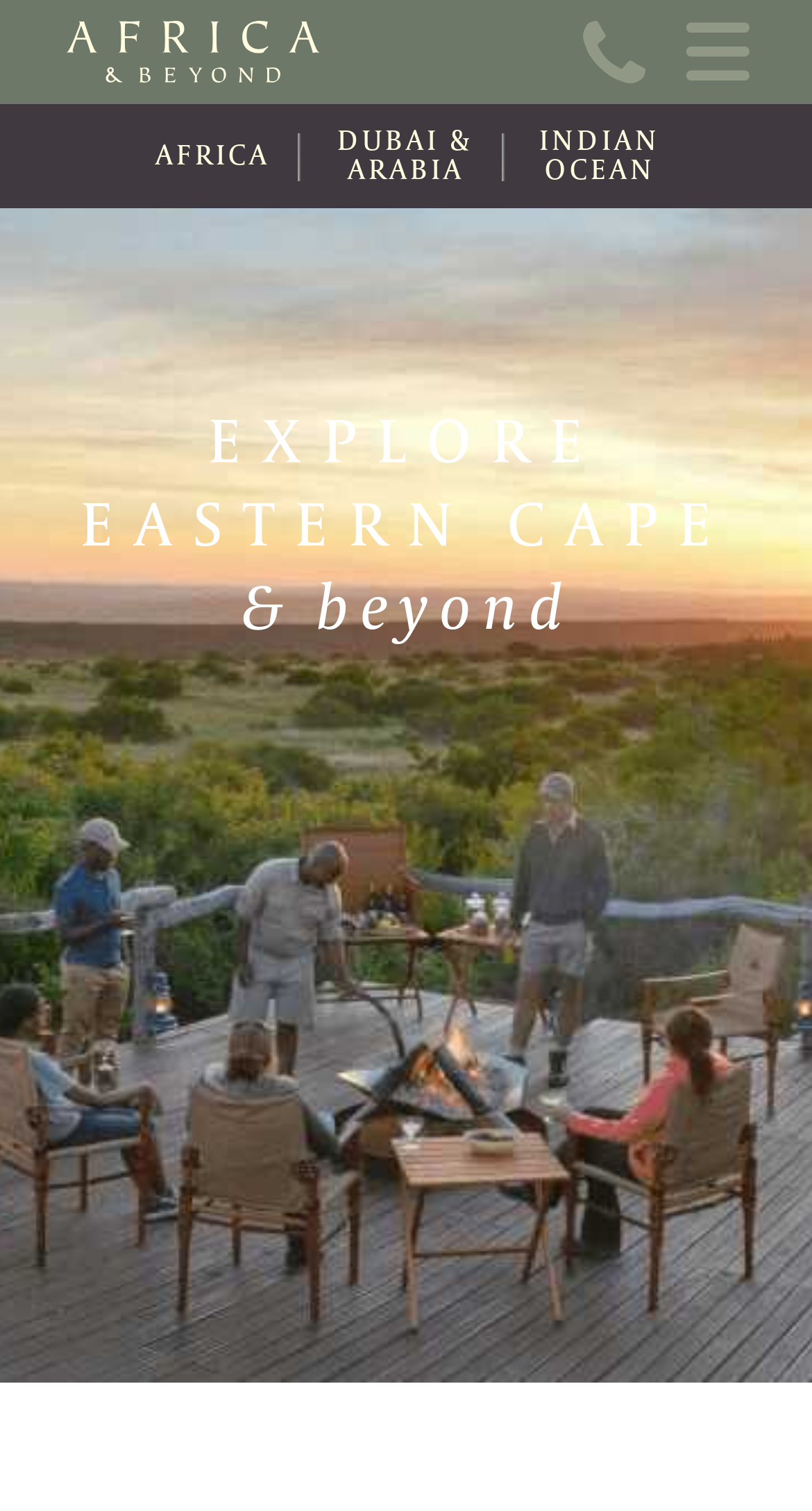What is the theme of the webpage?
Please analyze the image and answer the question with as much detail as possible.

Based on the links and content on the webpage, it appears to be a travel-related website, providing information about Eastern Cape and other destinations.